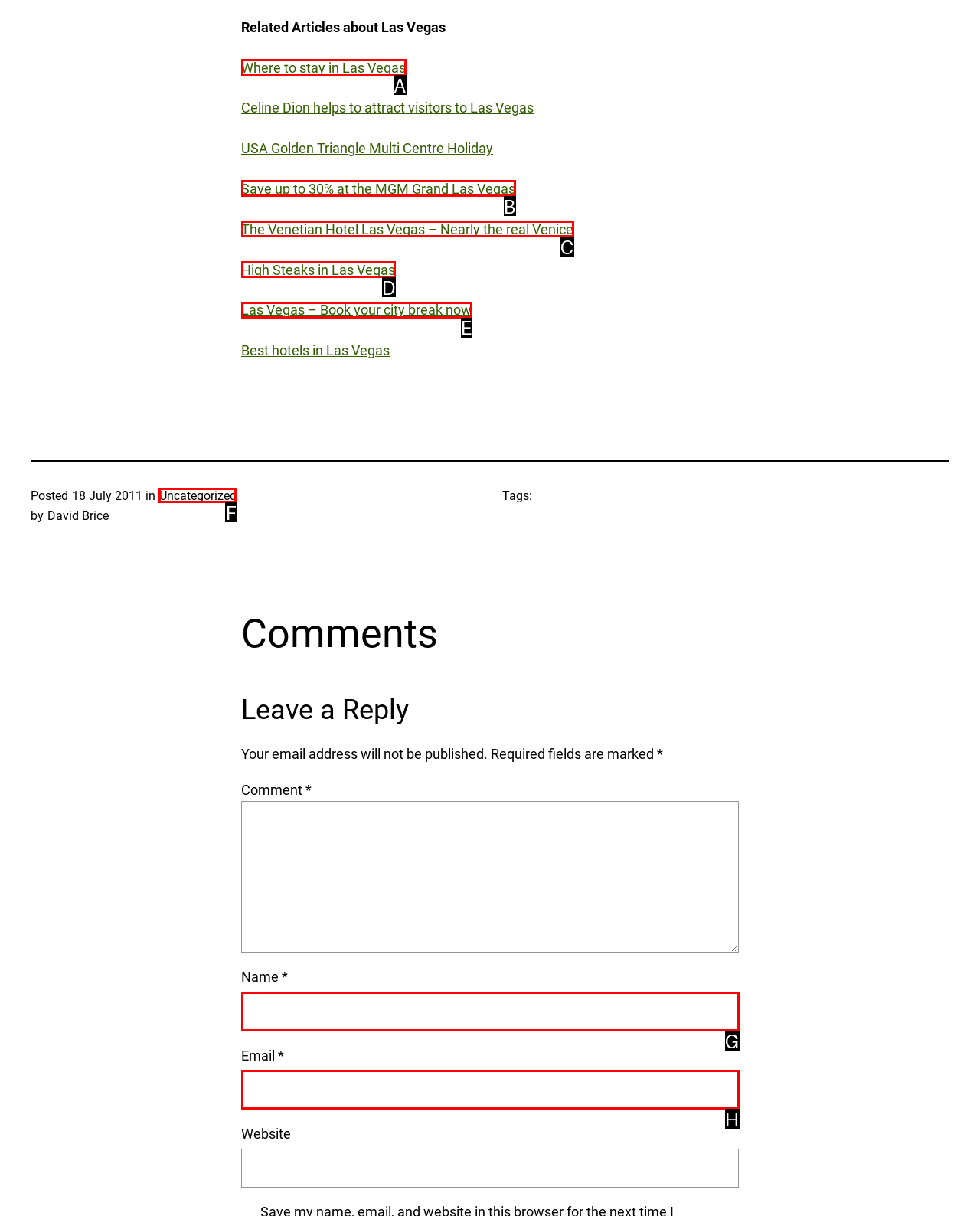Find the option that matches this description: Uncategorized
Provide the matching option's letter directly.

F